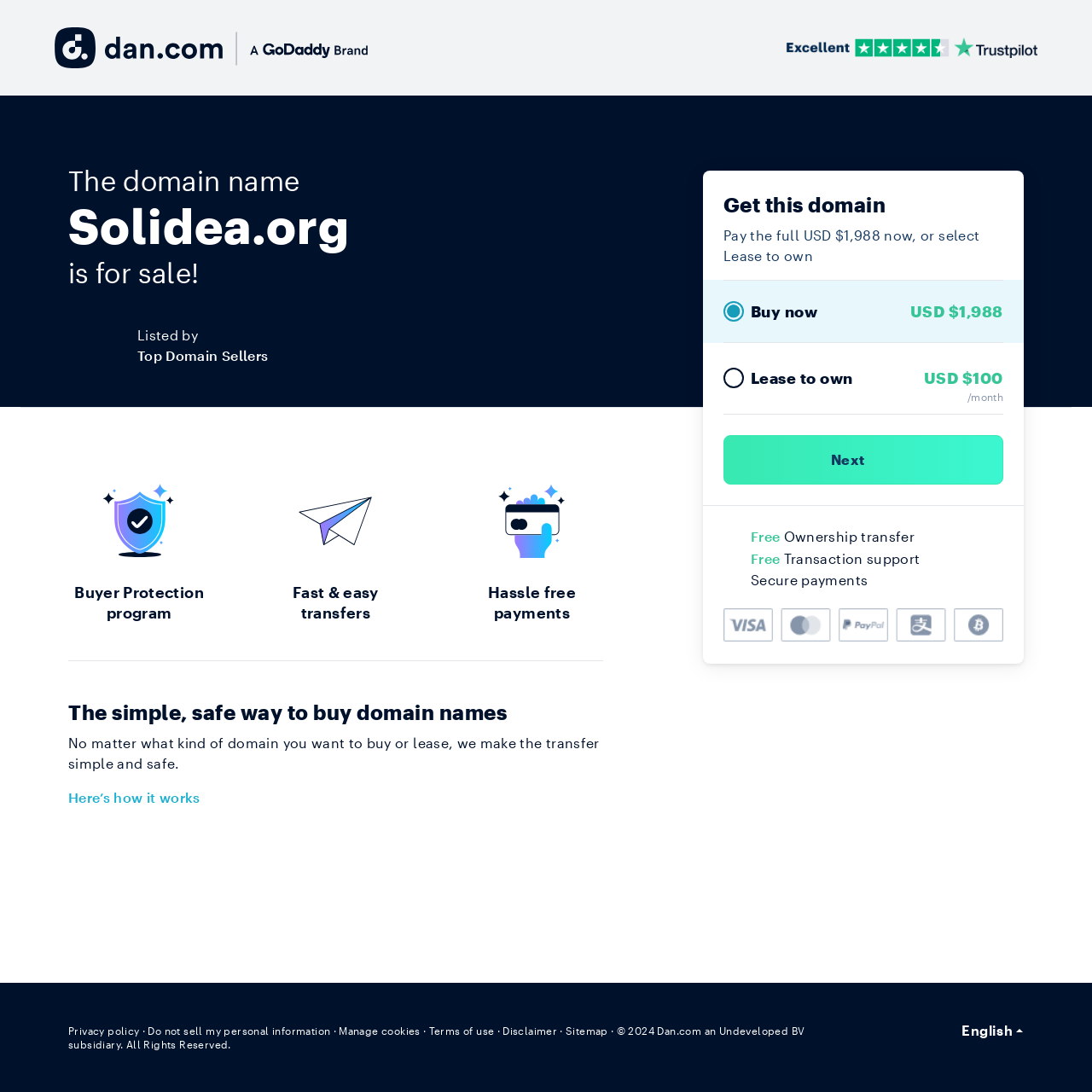Determine the coordinates of the bounding box for the clickable area needed to execute this instruction: "Go to the home page".

None